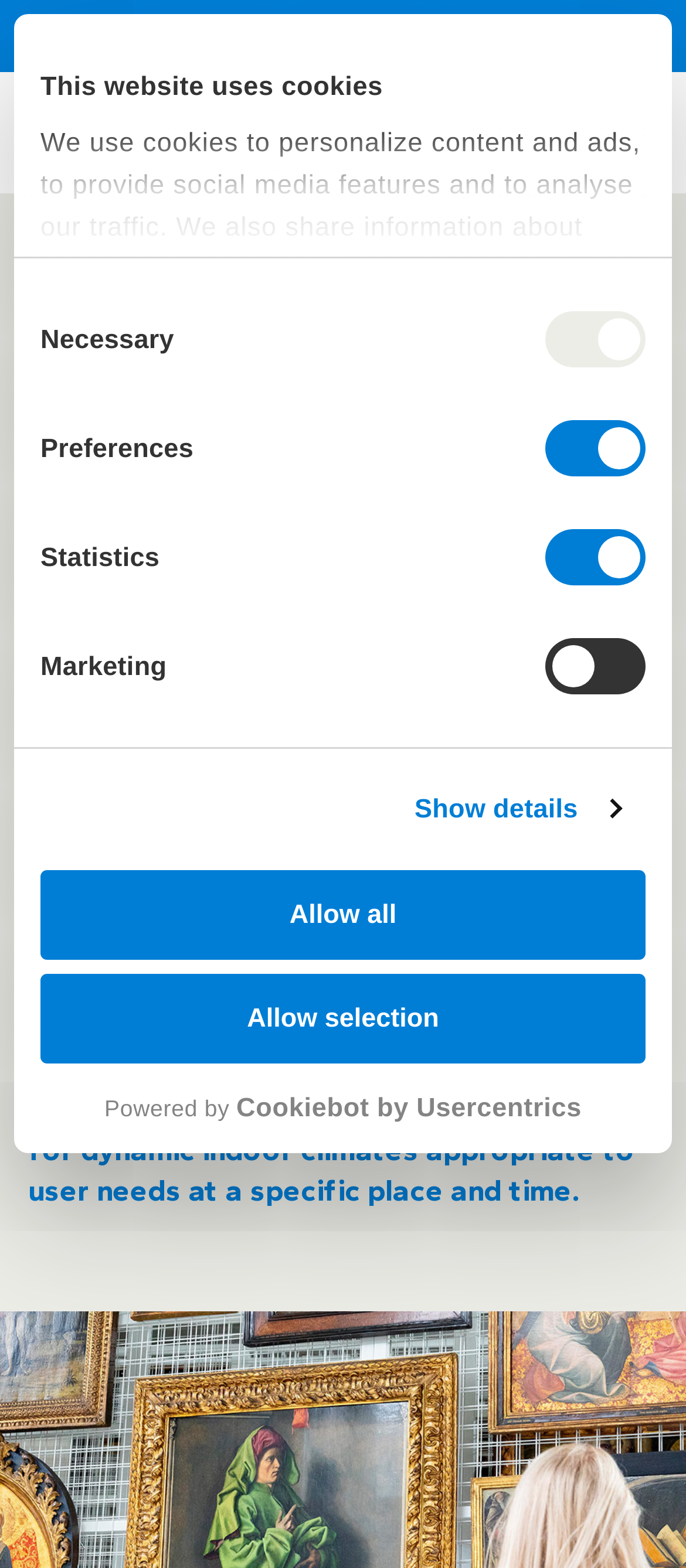Pinpoint the bounding box coordinates of the element to be clicked to execute the instruction: "Click the 'Vacancies' link".

[0.744, 0.013, 0.897, 0.033]